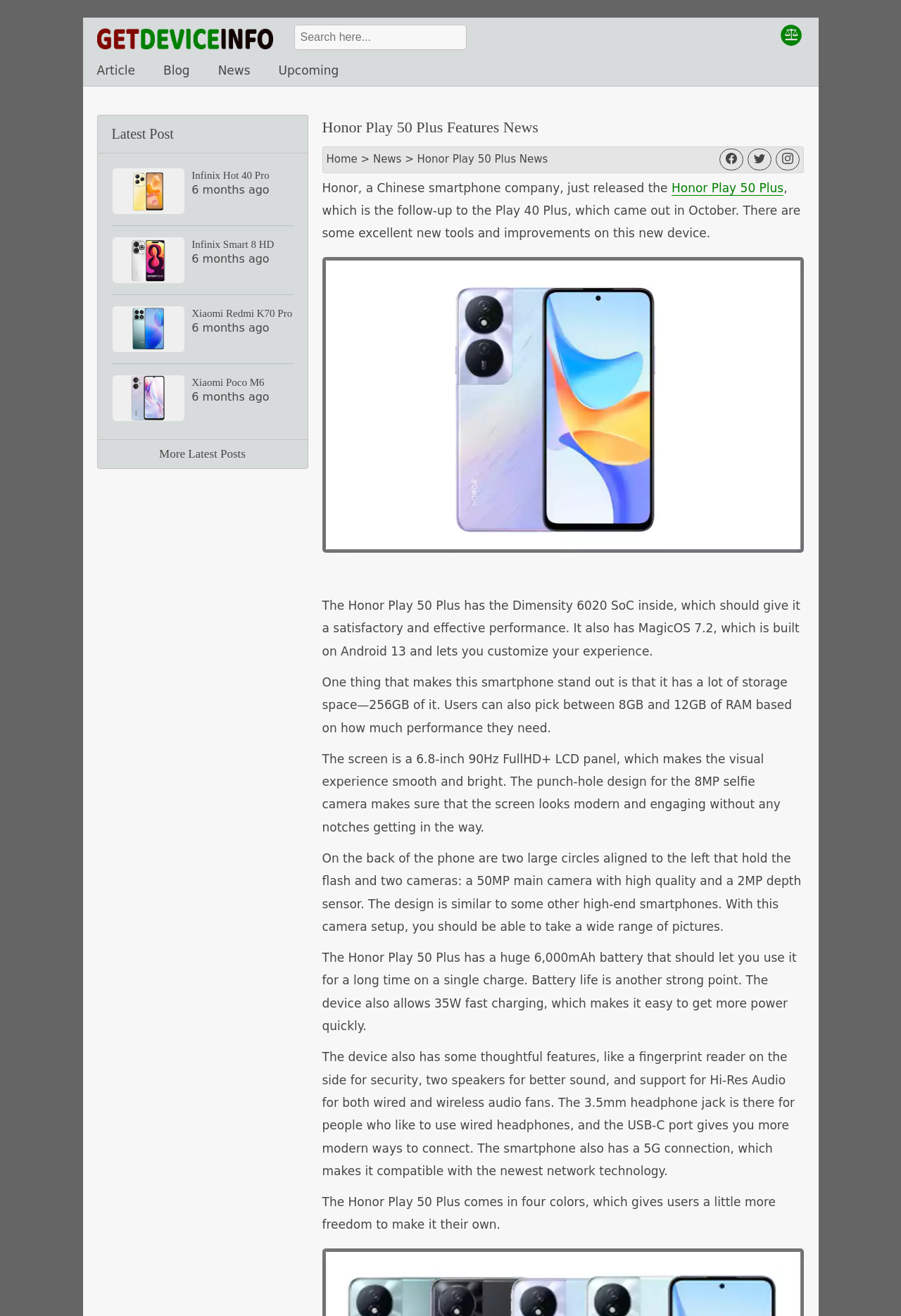Can you look at the image and give a comprehensive answer to the question:
What is the battery capacity of the Honor Play 50 Plus?

According to the webpage, the Honor Play 50 Plus has a huge 6,000mAh battery, which should provide a long battery life on a single charge.